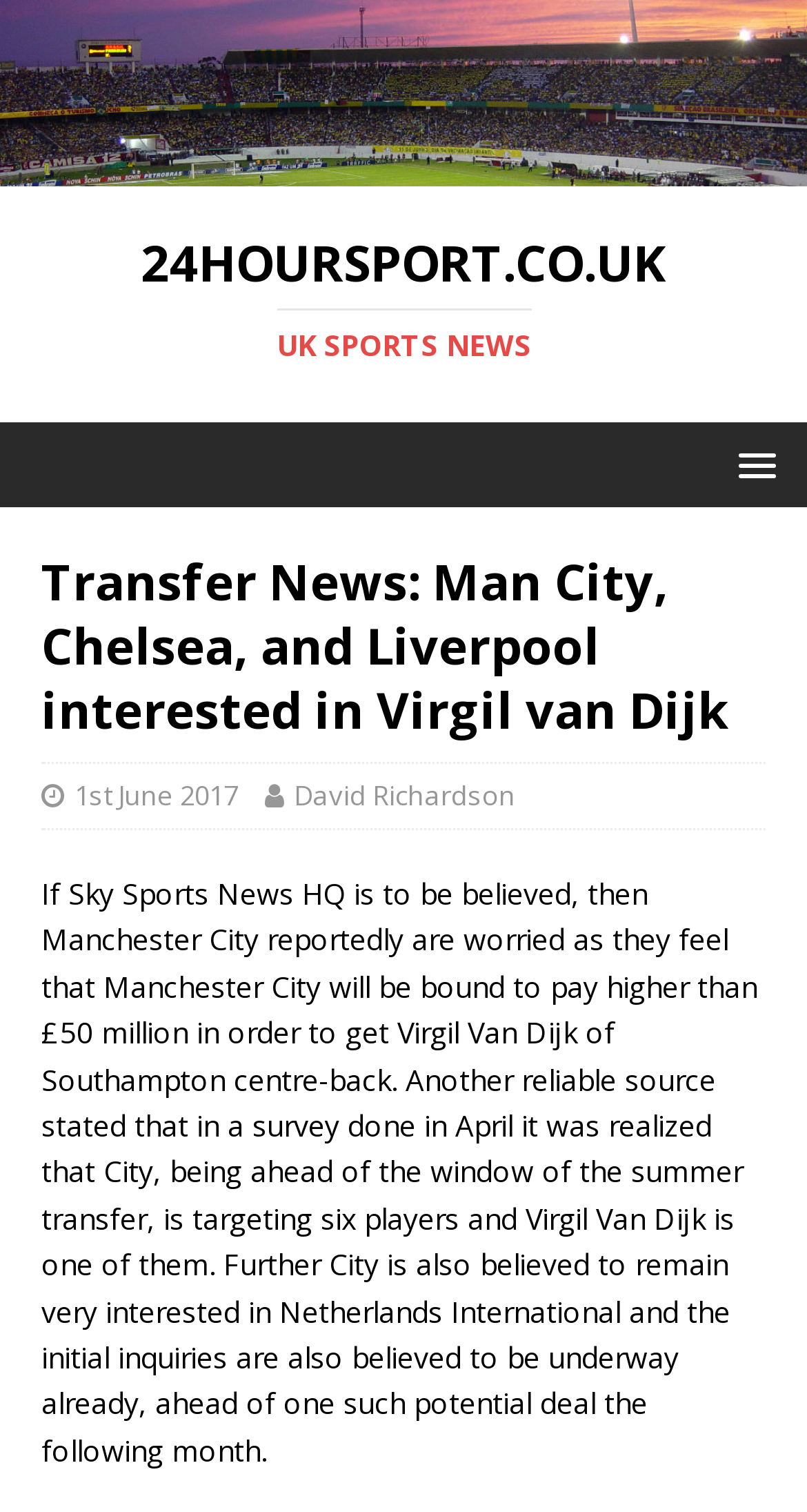For the element described, predict the bounding box coordinates as (top-left x, top-left y, bottom-right x, bottom-right y). All values should be between 0 and 1. Element description: 24HourSport.co.uk UK Sports News

[0.051, 0.158, 0.949, 0.241]